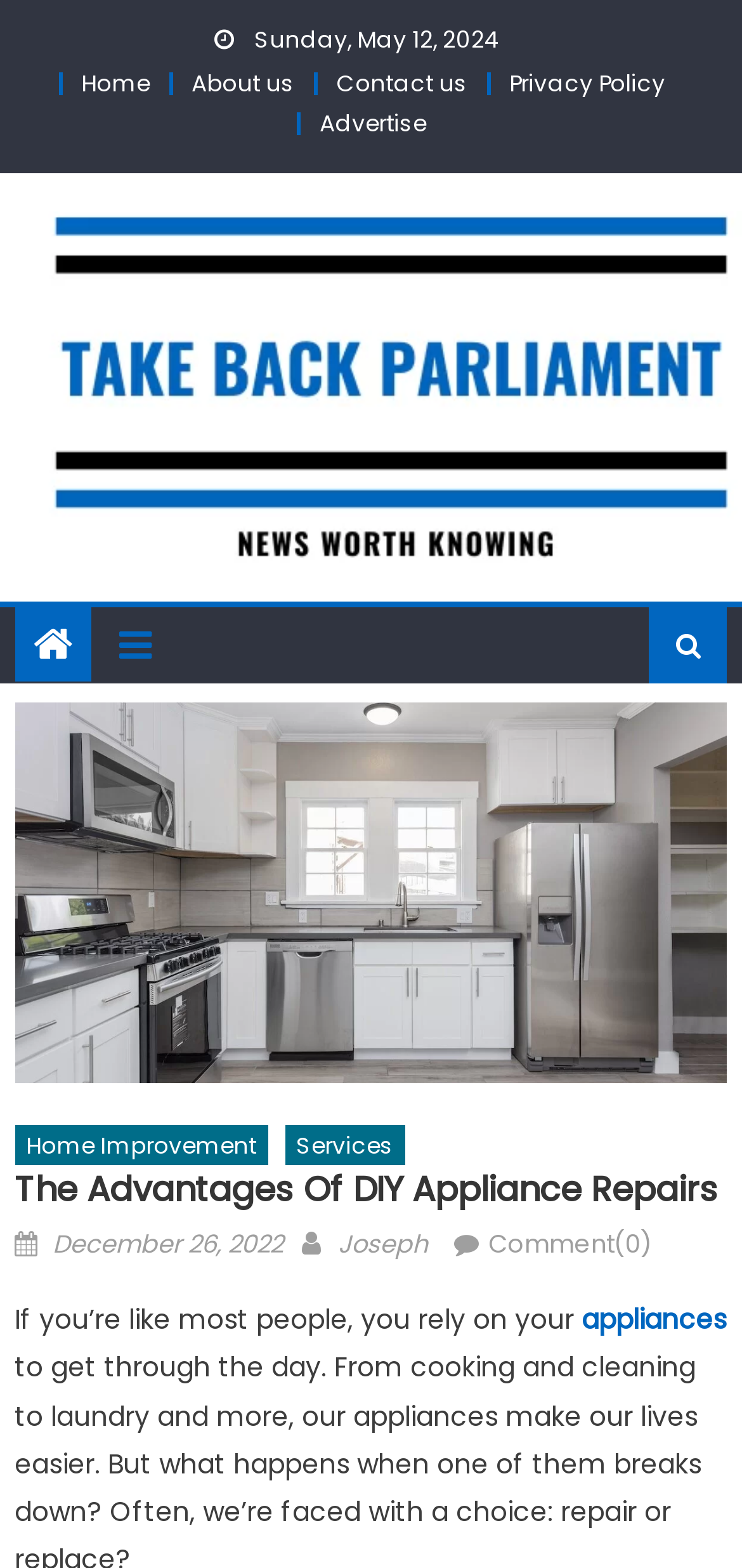Identify the bounding box coordinates necessary to click and complete the given instruction: "read about DIY appliance repairs".

[0.02, 0.83, 0.784, 0.854]